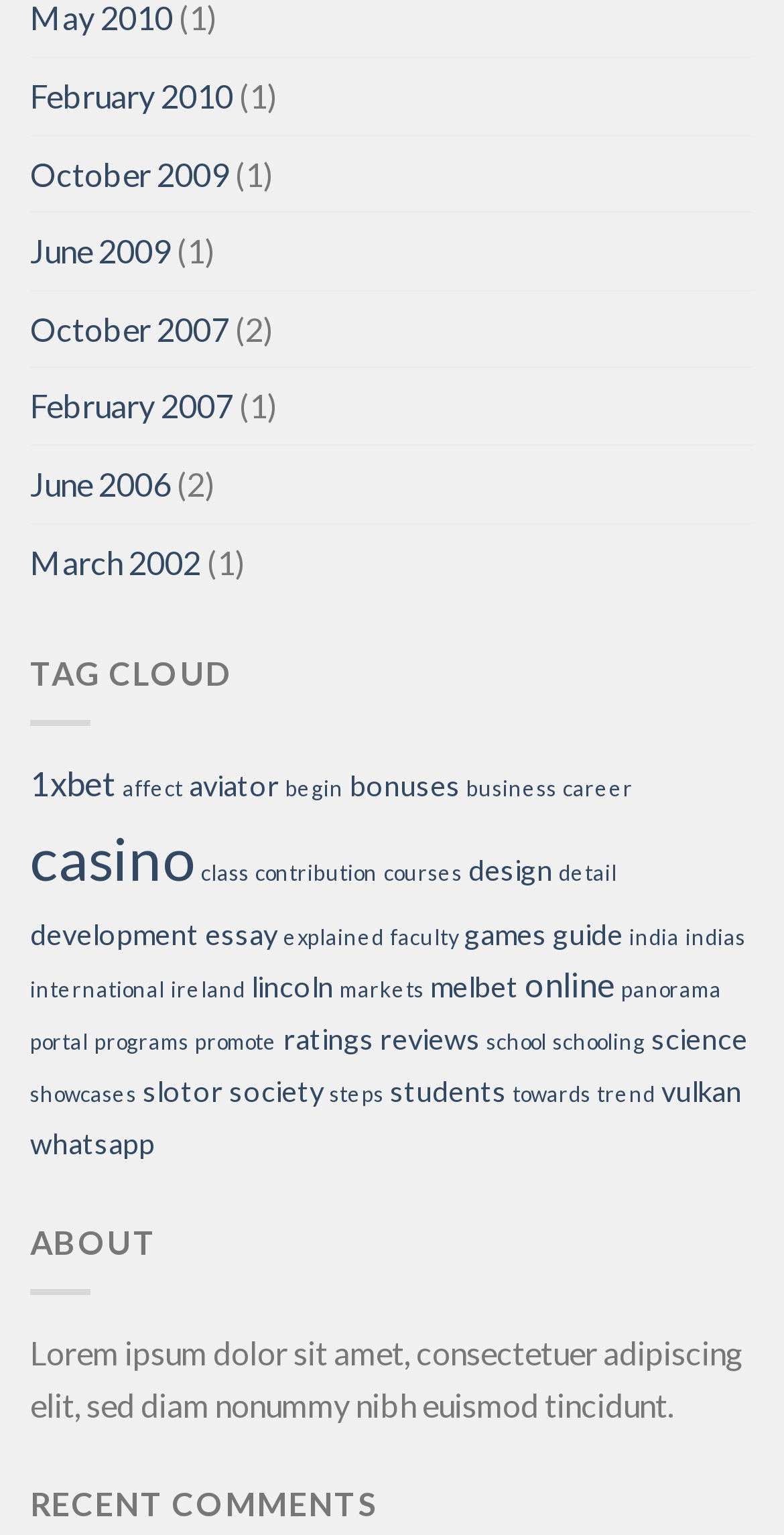Please determine the bounding box coordinates of the area that needs to be clicked to complete this task: 'Read the 'ABOUT' section'. The coordinates must be four float numbers between 0 and 1, formatted as [left, top, right, bottom].

[0.038, 0.796, 0.2, 0.821]